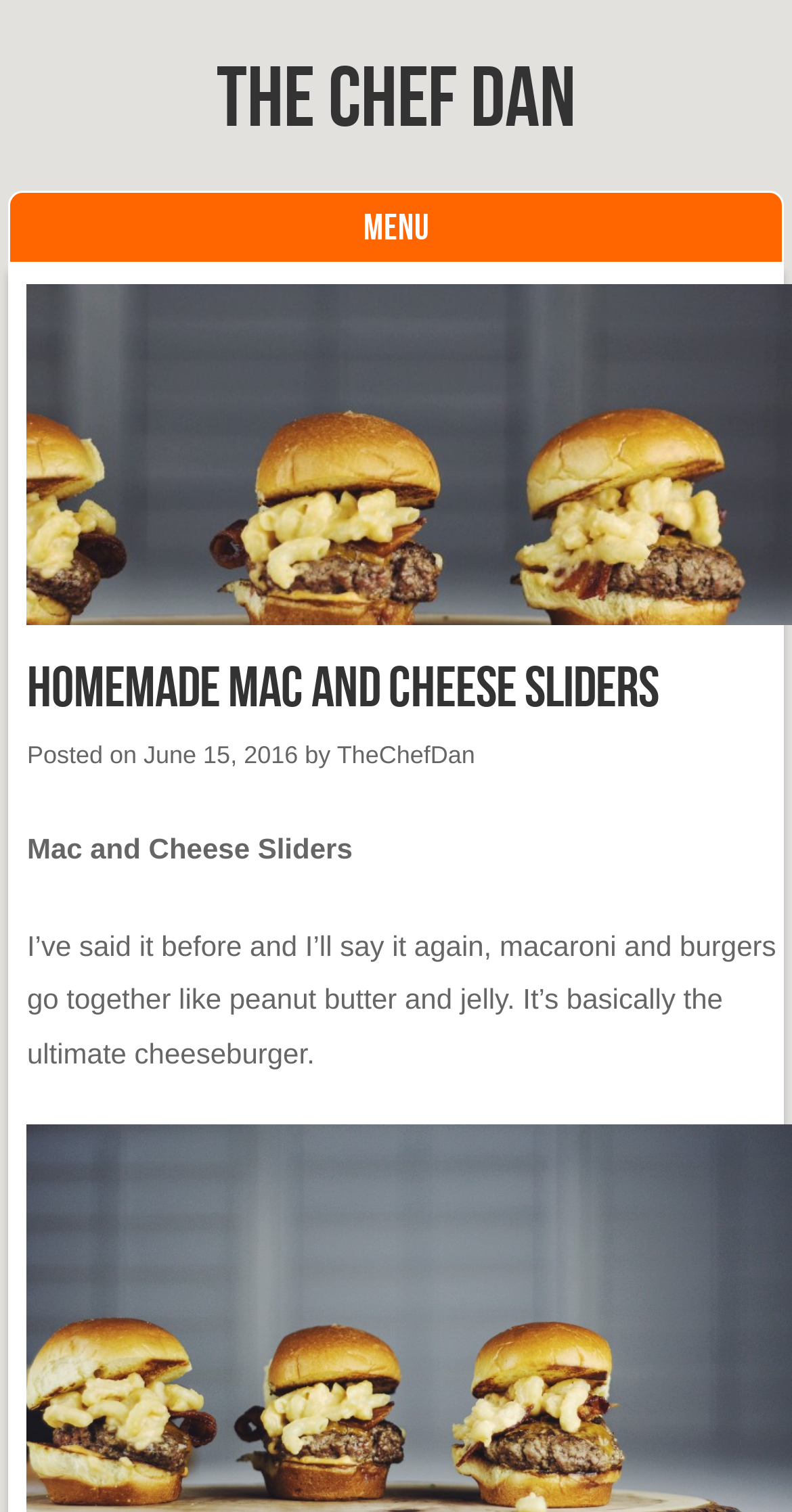What is the name of the chef?
Using the image as a reference, answer the question in detail.

The name of the chef can be found in the heading element at the top of the page, which reads 'The Chef Dan'. This is also a link, indicating that it may lead to the chef's profile or homepage.